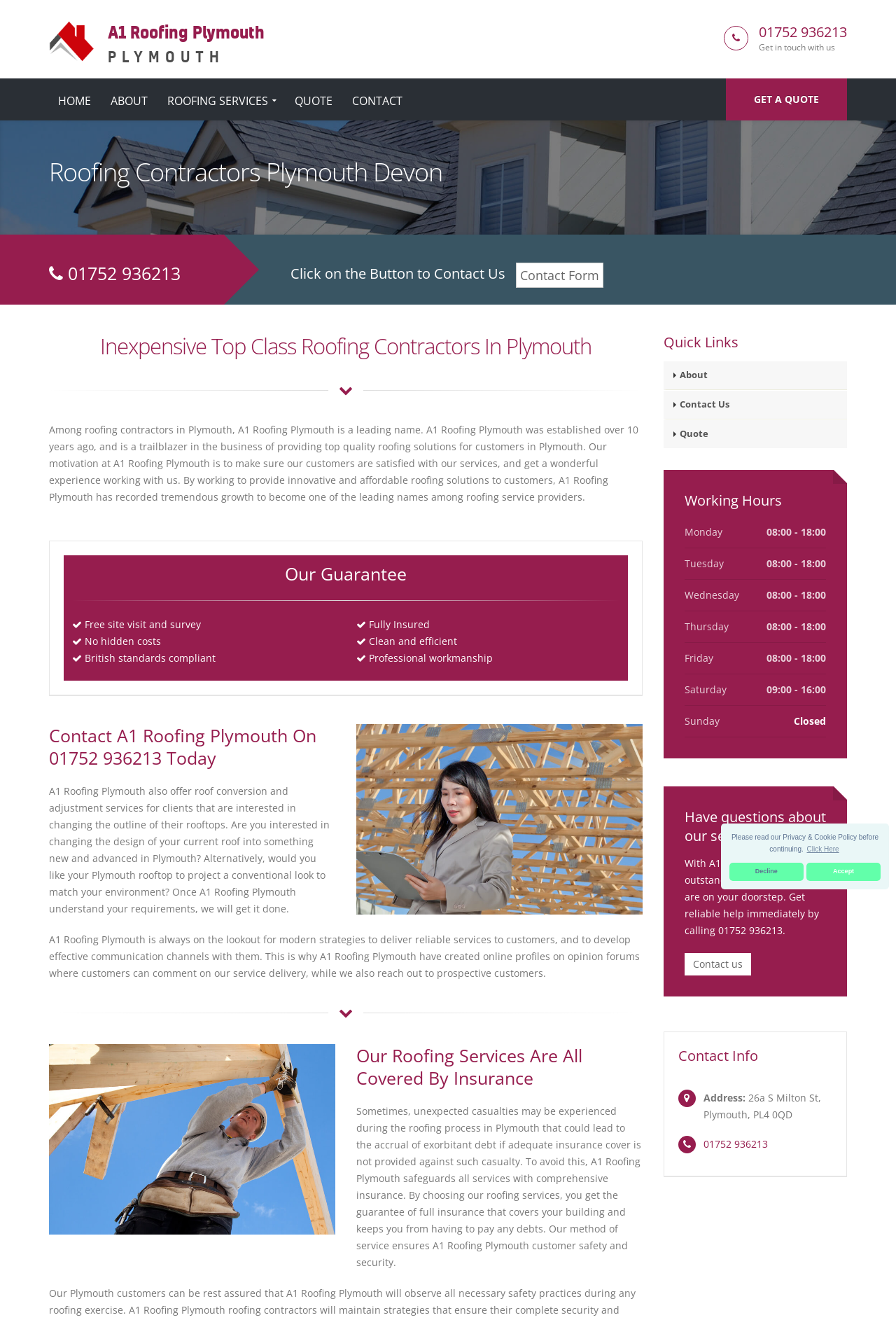Can you find the bounding box coordinates for the element that needs to be clicked to execute this instruction: "Call the phone number"? The coordinates should be given as four float numbers between 0 and 1, i.e., [left, top, right, bottom].

[0.847, 0.017, 0.945, 0.032]